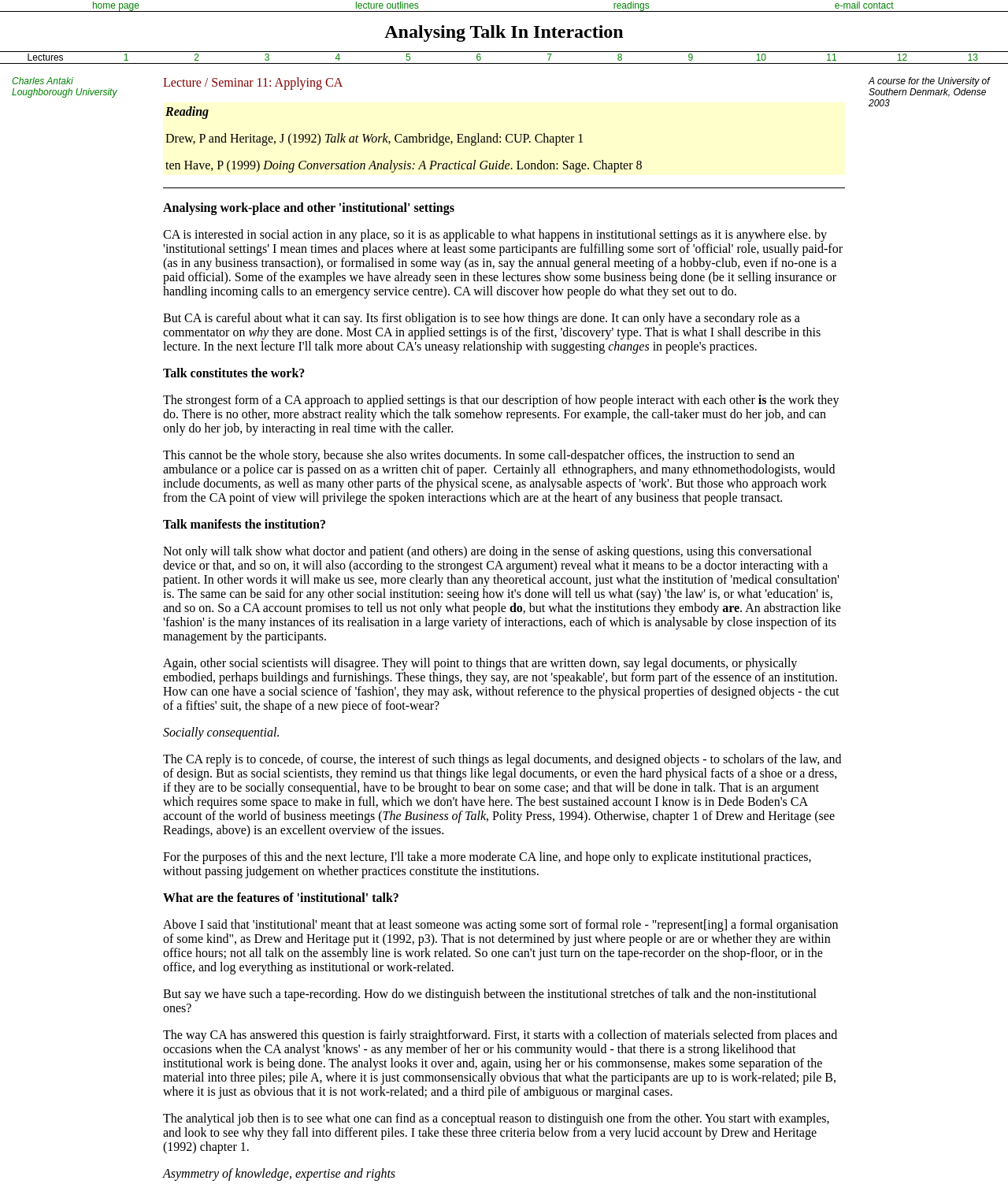Extract the bounding box coordinates of the UI element described: "home page". Provide the coordinates in the format [left, top, right, bottom] with values ranging from 0 to 1.

[0.091, 0.0, 0.138, 0.009]